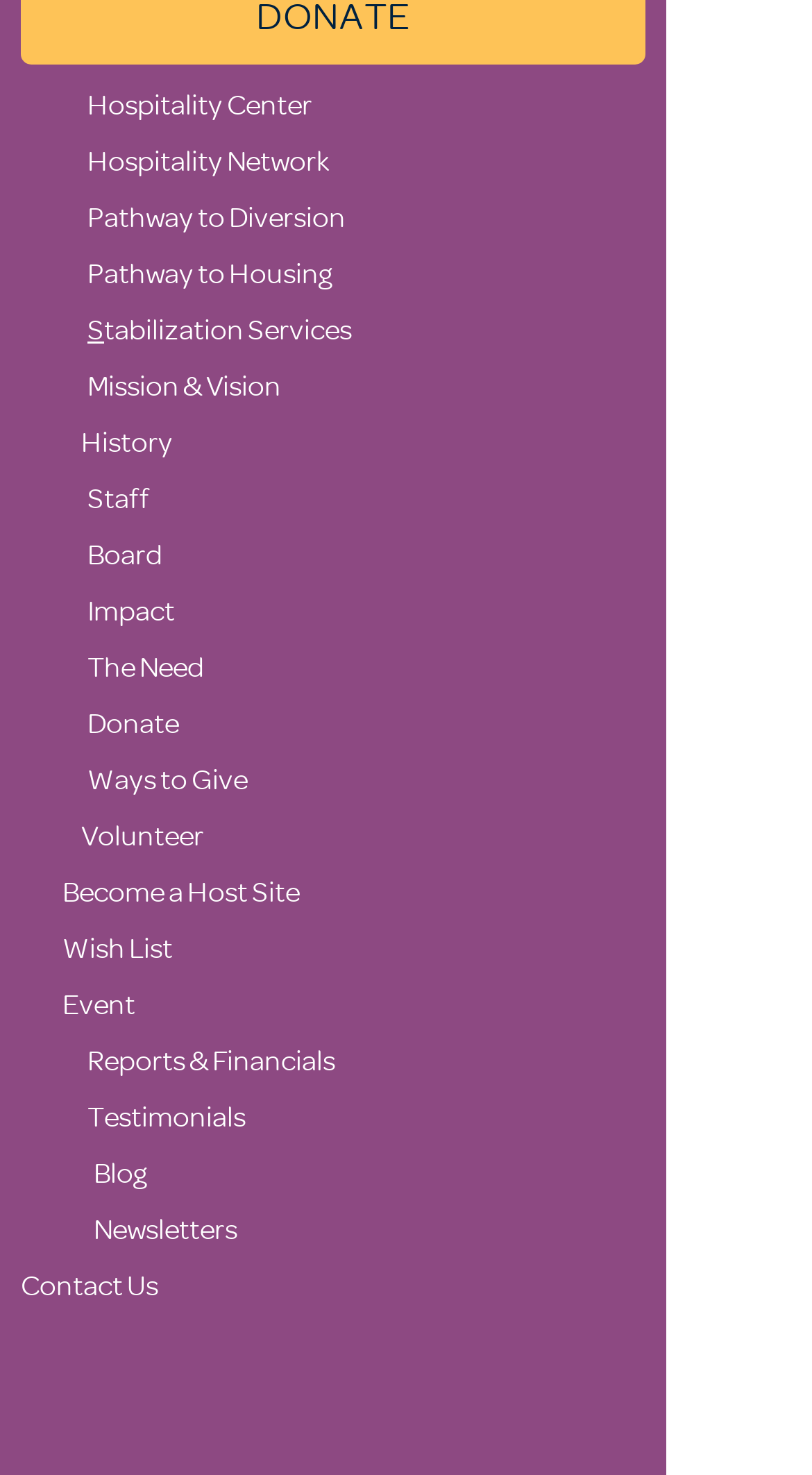Identify the bounding box coordinates for the element you need to click to achieve the following task: "Click on Hospitality Center". The coordinates must be four float values ranging from 0 to 1, formatted as [left, top, right, bottom].

[0.108, 0.058, 0.385, 0.082]